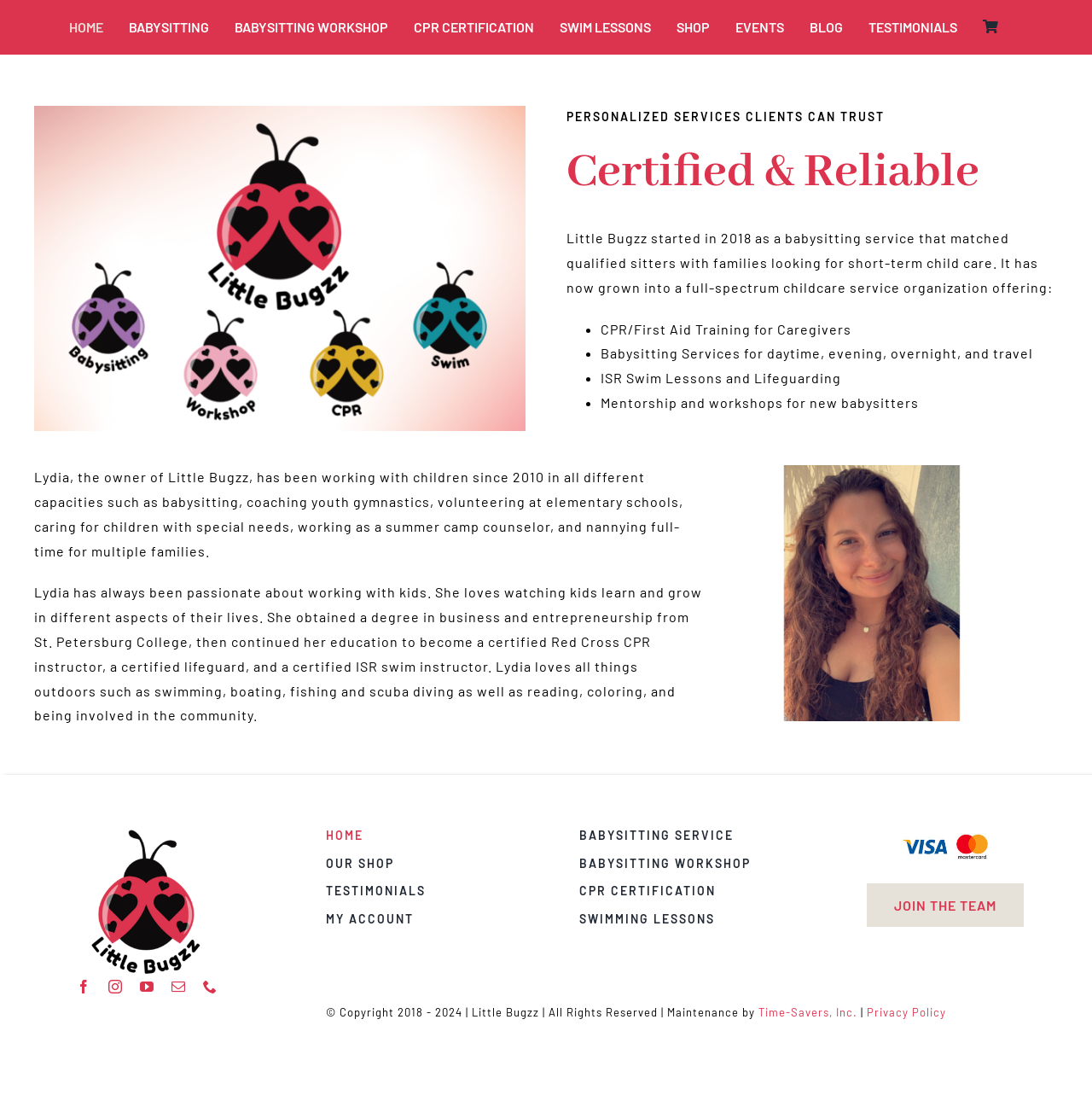Determine the bounding box of the UI element mentioned here: "Testimonials". The coordinates must be in the format [left, top, right, bottom] with values ranging from 0 to 1.

[0.795, 0.0, 0.876, 0.05]